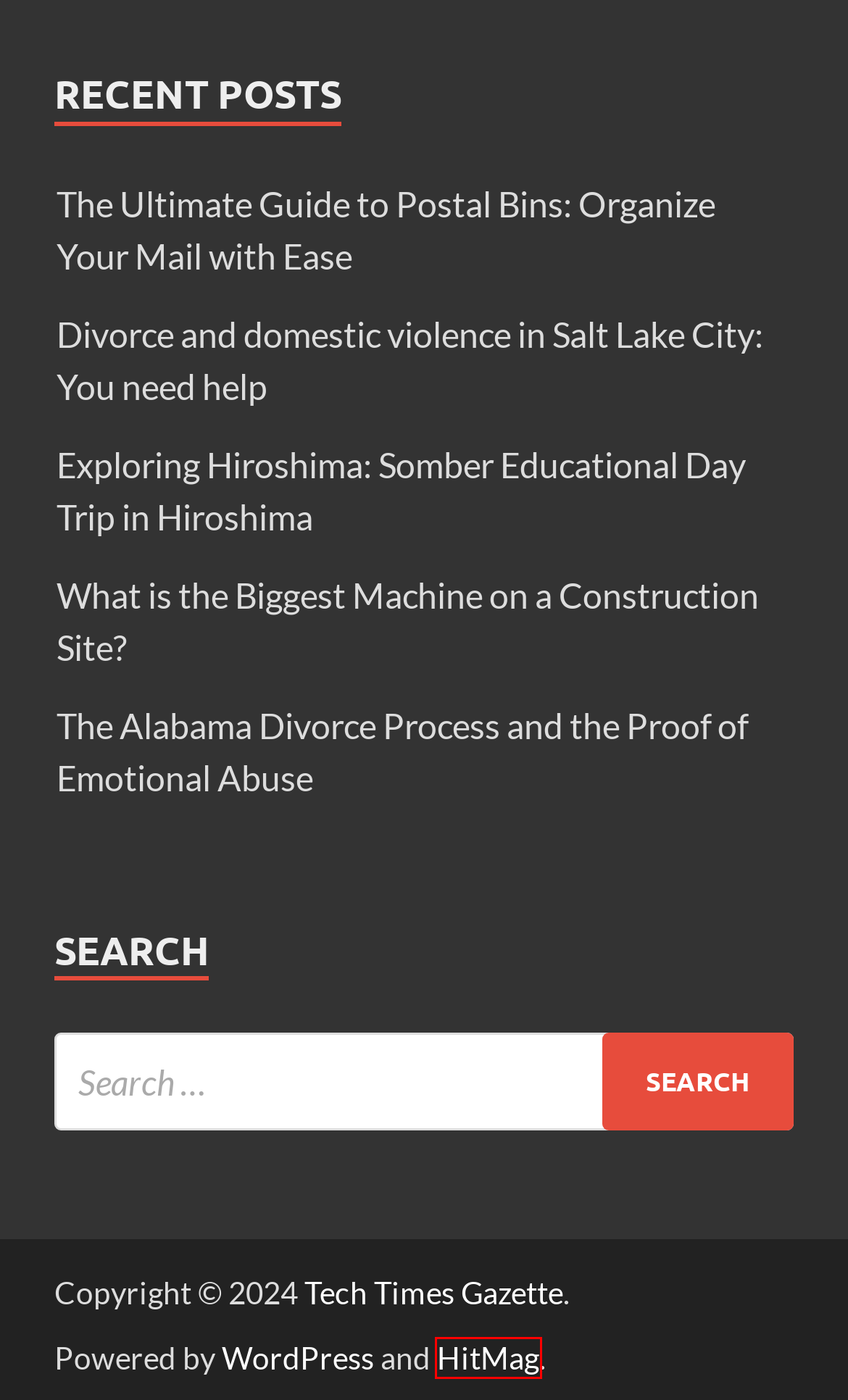Given a webpage screenshot with a red bounding box around a particular element, identify the best description of the new webpage that will appear after clicking on the element inside the red bounding box. Here are the candidates:
A. Blog Tool, Publishing Platform, and CMS – WordPress.org
B. The Ultimate Guide to Postal Bins: Organize Your Mail with Ease - Tech Times Gazette
C. Tips for choosing a shower cream for beautiful and healthy skin
D. Tech Times Gazette - Daily World times updates
E. Exploring Hiroshima: Somber Educational Day Trip in Hiroshima - Tech Times Gazette
F. admin, Author at Tech Times Gazette
G. HitMag WordPress Theme
H. Divorce and domestic violence in Salt Lake City: You need help - Tech Times Gazette

G